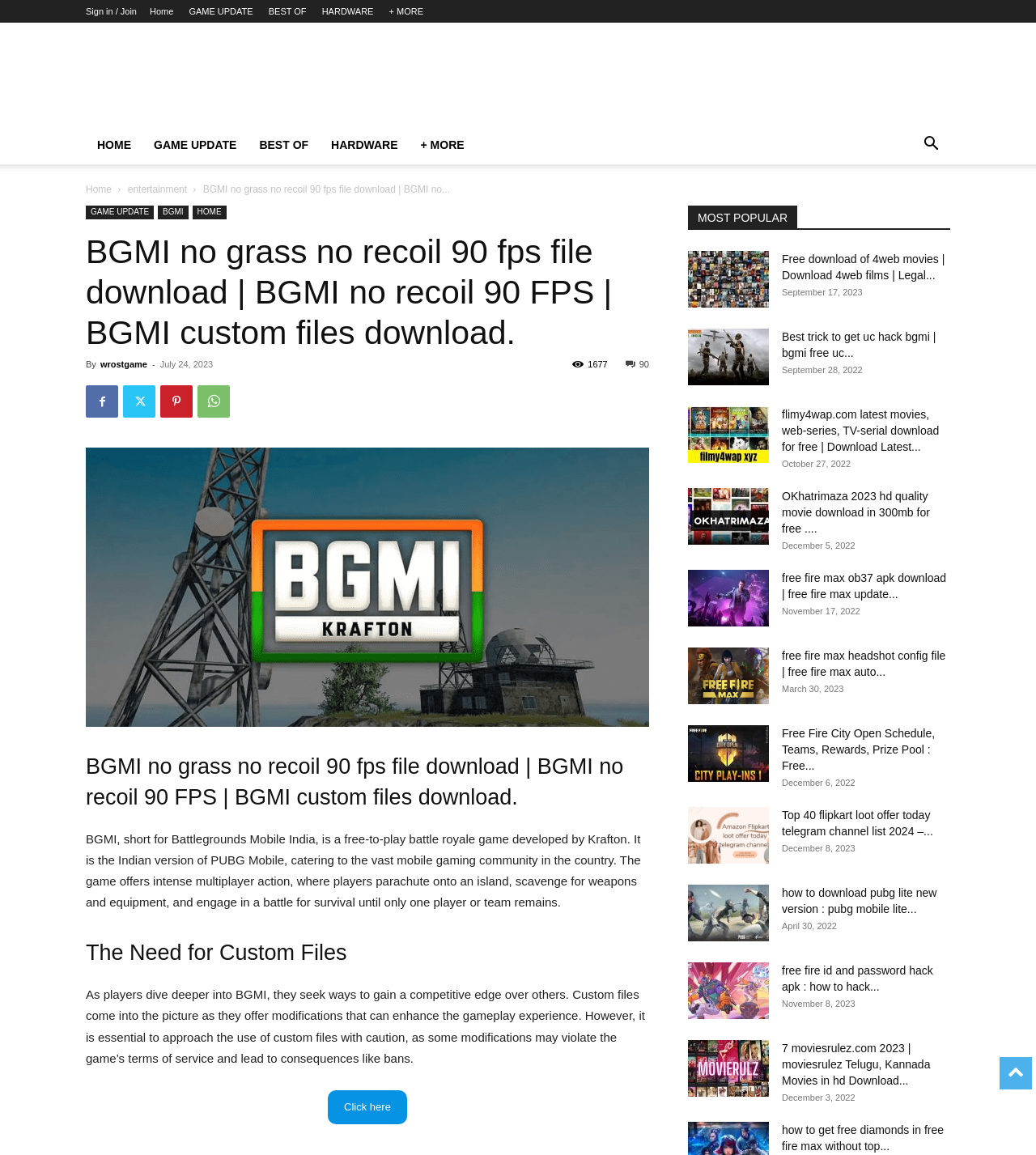Give a detailed account of the webpage, highlighting key information.

The webpage appears to be a blog or article page focused on Battlegrounds Mobile India (BGMI) and other related topics. At the top, there are several navigation links, including "Sign in / Join", "Home", "GAME UPDATE", "BEST OF", "HARDWARE", and "+ MORE". Below these links, there is a search button.

The main content of the page is divided into several sections. The first section has a heading "BGMI no grass no recoil 90 fps file download | BGMI no recoil 90 FPS | BGMI custom files download." and provides information about custom files for BGMI, including their benefits and risks.

The next section is titled "The Need for Custom Files" and explains why players might seek custom files to gain a competitive edge in the game. This section is followed by a call-to-action button "Click here".

On the right side of the page, there is a section titled "MOST POPULAR" with a list of links to other articles or pages, including "filmy4wap", "Free download of 4web movies", and "Best trick to get uc hack bgmi". Each of these links has a corresponding image.

Further down the page, there are more sections with headings such as "flimy4wap.com latest movies, web-series, TV-serial download for free", "OKhatrimaza 2023 hd quality movie download in 300mb for free", and "free fire max headshot config file | free fire max auto". Each of these sections appears to be a separate article or blog post, with a brief summary and a link to read more.

Throughout the page, there are also timestamps and images accompanying each section, indicating when the articles were published and providing visual aids to the content.